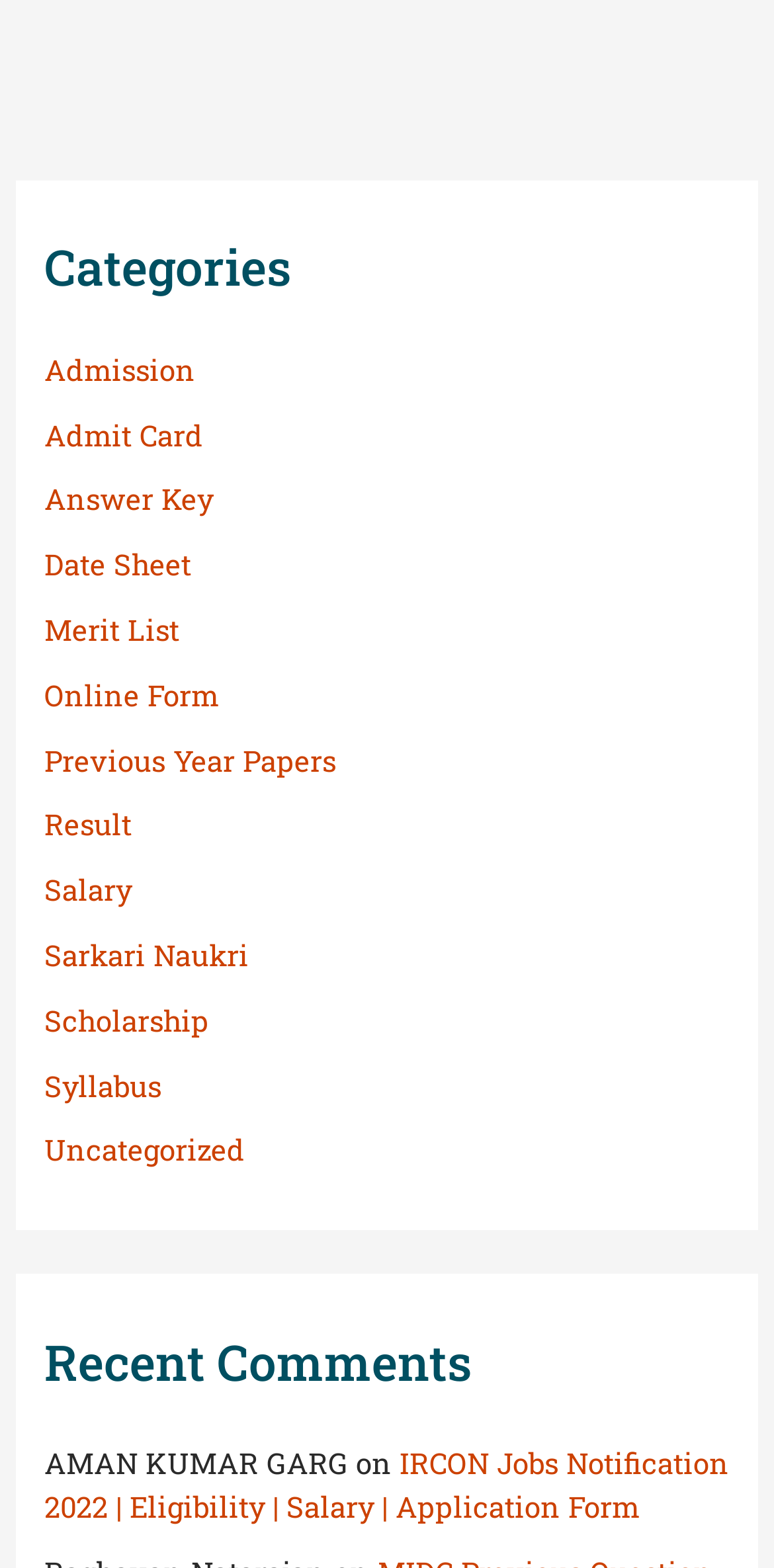Give a one-word or phrase response to the following question: How many links are under the 'Categories' navigation?

15